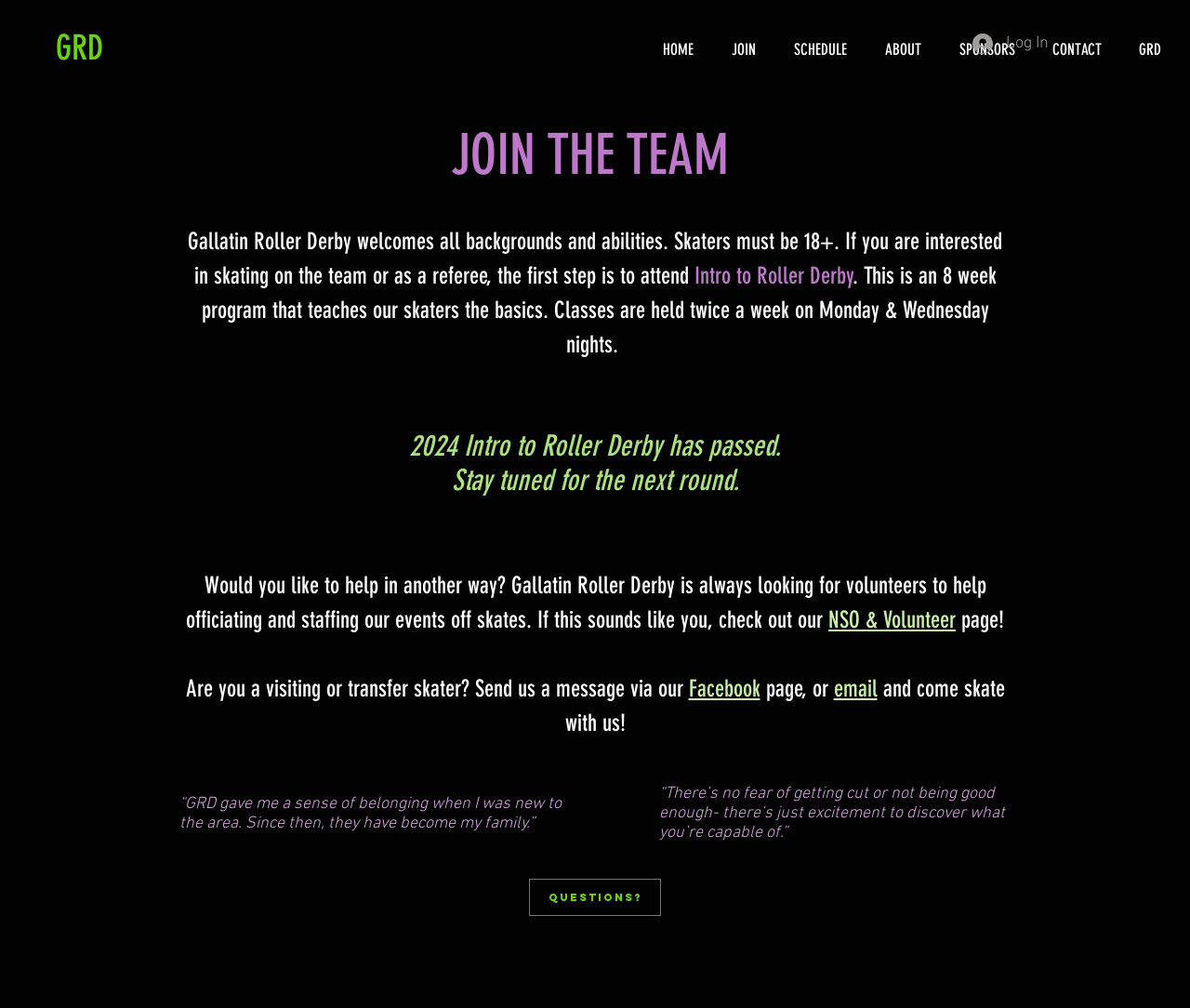What is the name of the roller derby league?
Examine the image and provide an in-depth answer to the question.

The name of the roller derby league can be found in the heading 'GRD' at the top of the webpage, and also in the navigation menu as 'GRD'.